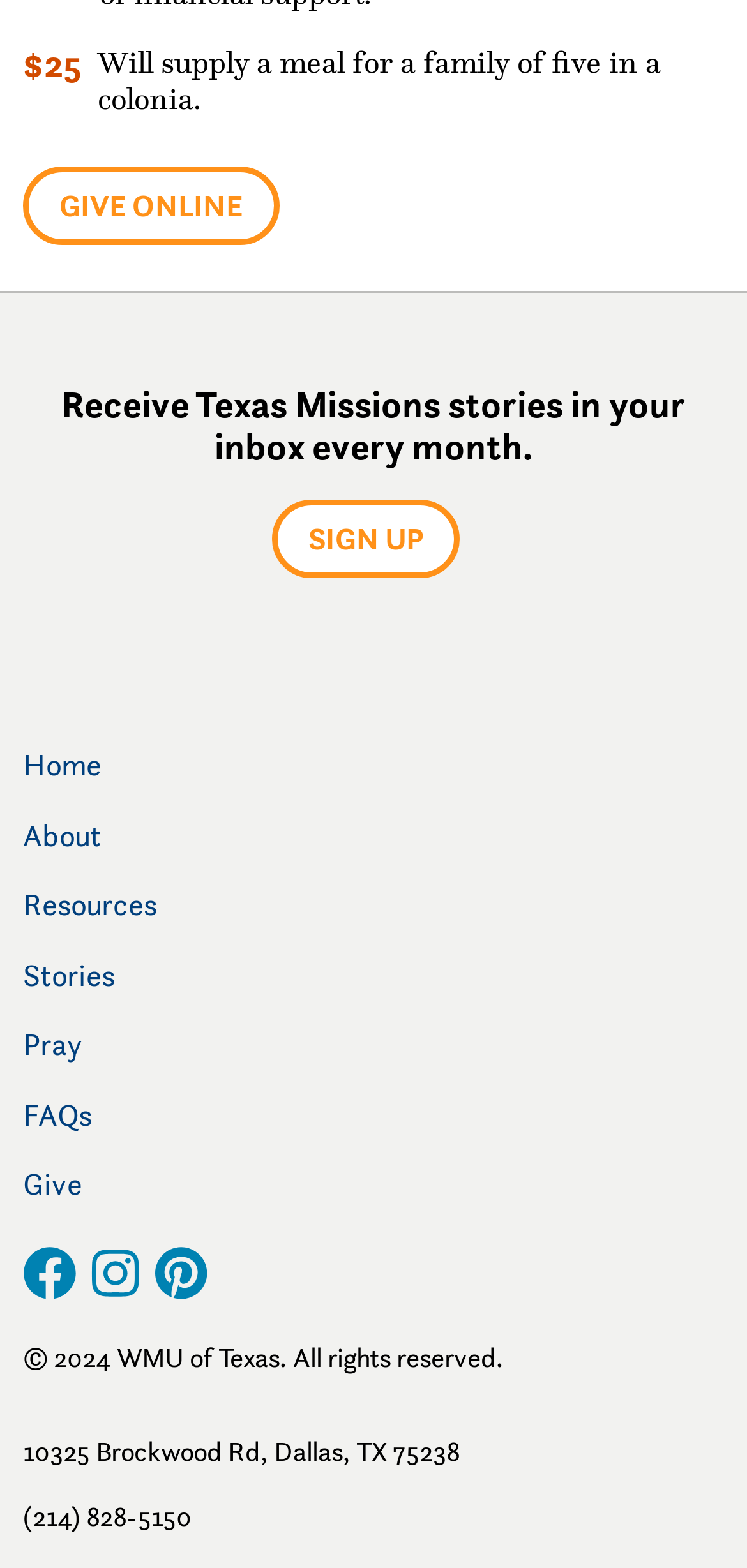Can you determine the bounding box coordinates of the area that needs to be clicked to fulfill the following instruction: "Click 'Give' link"?

[0.031, 0.744, 0.151, 0.767]